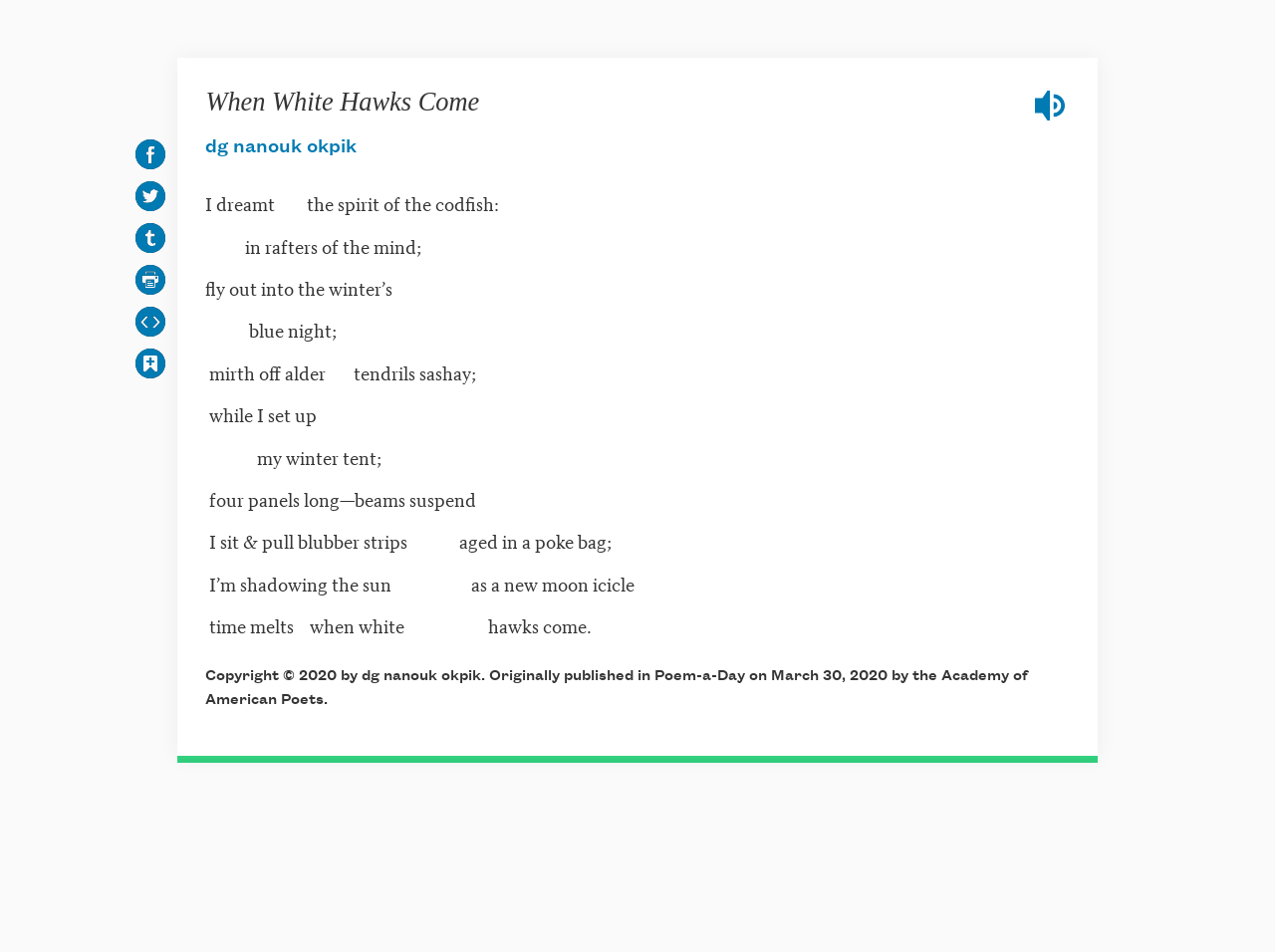Please identify the webpage's heading and generate its text content.

When White Hawks Come